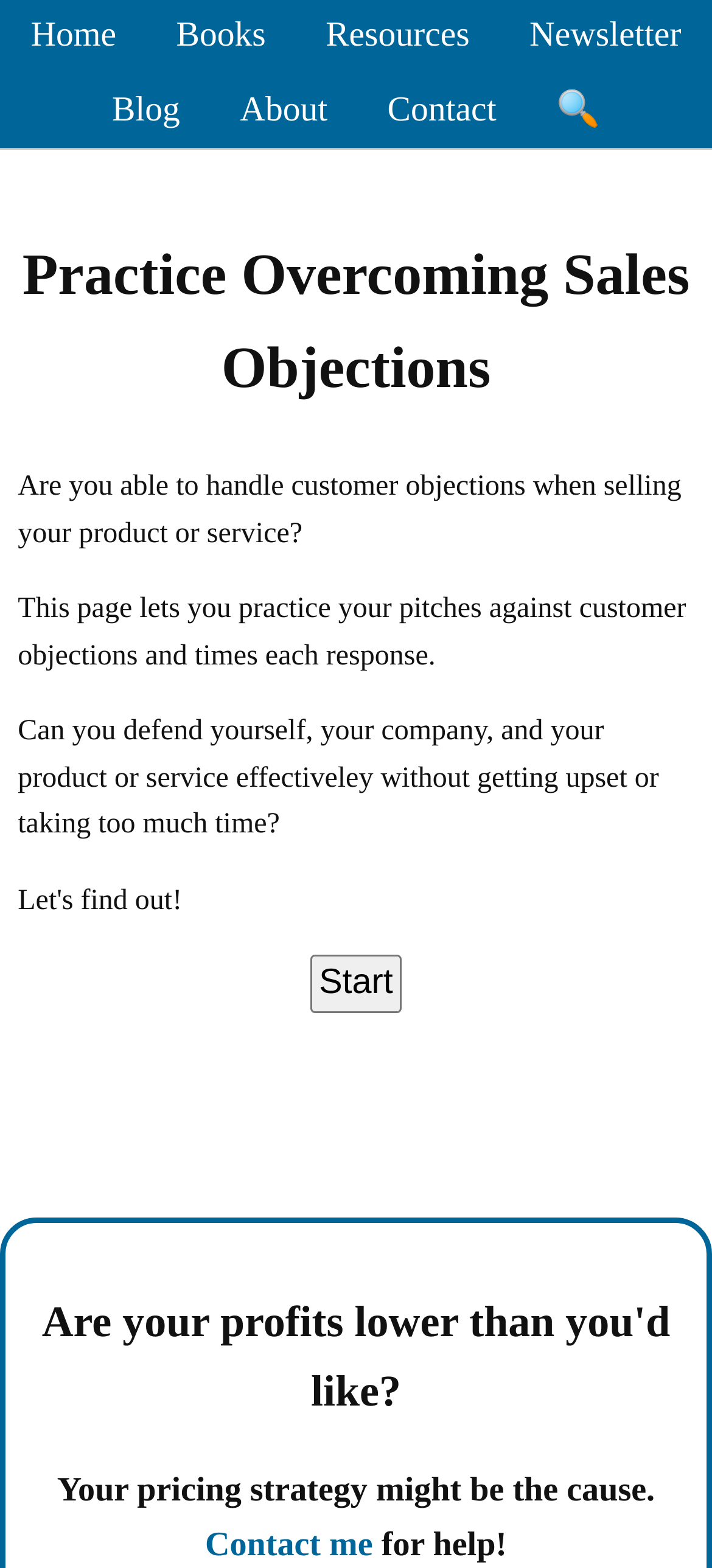Find the bounding box coordinates of the clickable element required to execute the following instruction: "contact the consultant". Provide the coordinates as four float numbers between 0 and 1, i.e., [left, top, right, bottom].

[0.288, 0.973, 0.524, 0.998]